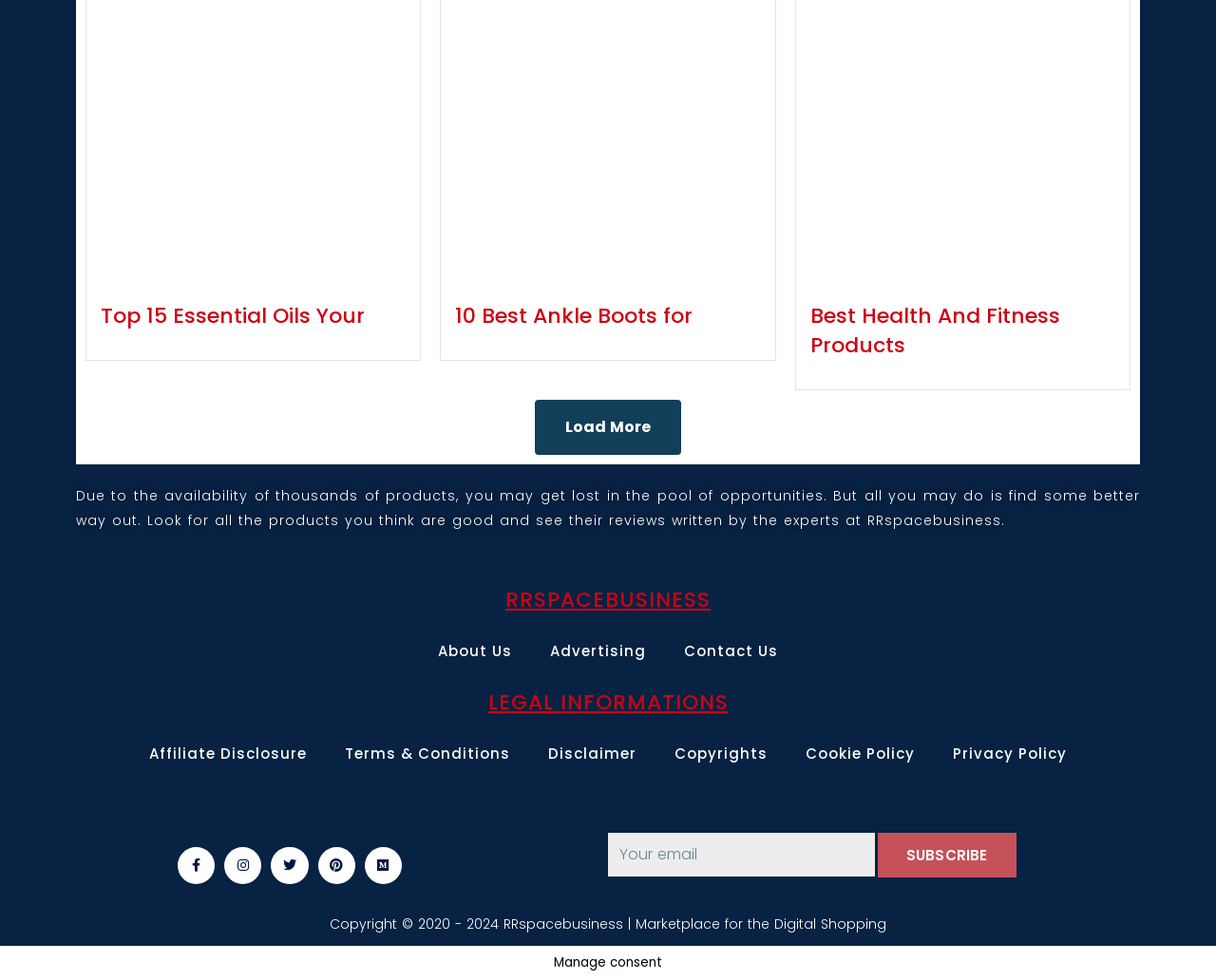What is the purpose of the 'Load More' button?
Using the picture, provide a one-word or short phrase answer.

To load more products